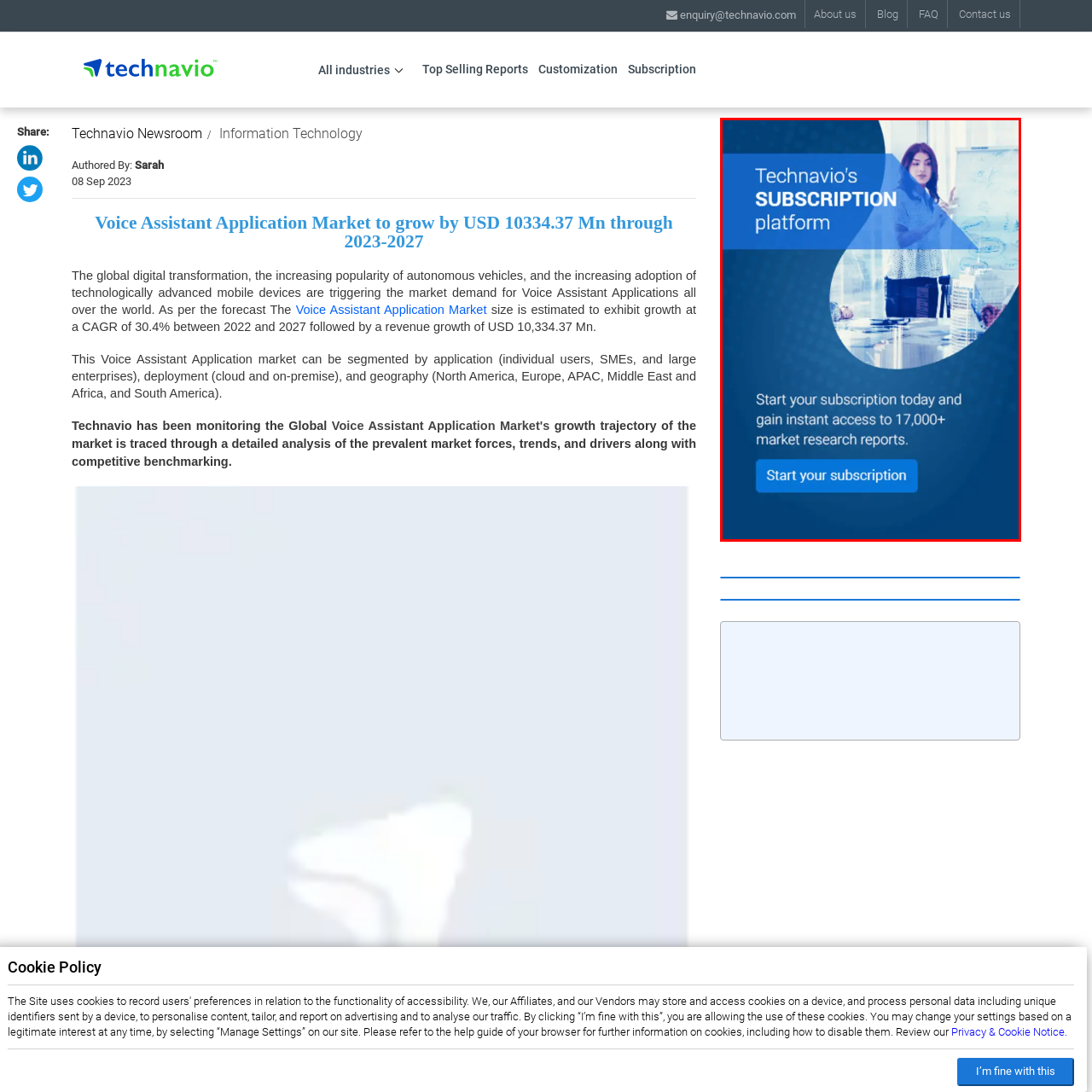Describe extensively the image that is contained within the red box.

The image promotes Technavio's subscription platform, showcasing the tagline "Technavio's SUBSCRIPTION platform" prominently at the top. Below, it encourages potential subscribers with a call to action: "Start your subscription today and gain instant access to 17,000+ market research reports." A bright blue button labeled "Start your subscription" invites users to take action. The background features a professional setting, with a woman presenting to an audience, emphasizing the business-oriented focus of the platform. This visual highlights the value and accessibility of market research resources provided by Technavio to enhance informed decision-making in diverse industries.